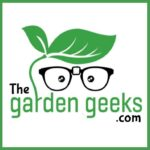By analyzing the image, answer the following question with a detailed response: What is the mission of The Garden Geeks?

The vibrant colors and clean design of the logo reflect the website's mission to educate and support individuals in nurturing their gardens and understanding plant care, providing a welcoming and informative platform for gardening enthusiasts.